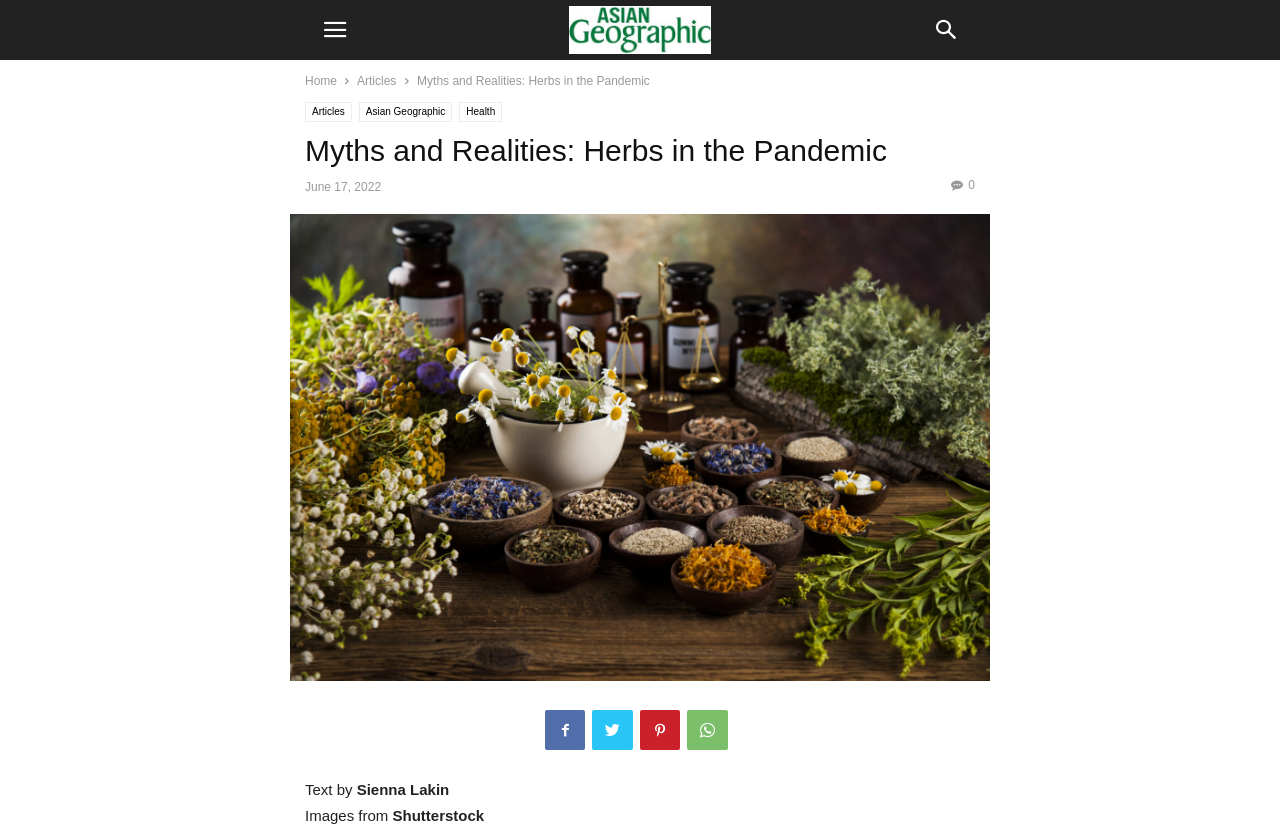Identify the bounding box coordinates of the clickable region to carry out the given instruction: "read the article about Asian Geographic".

[0.28, 0.122, 0.353, 0.146]